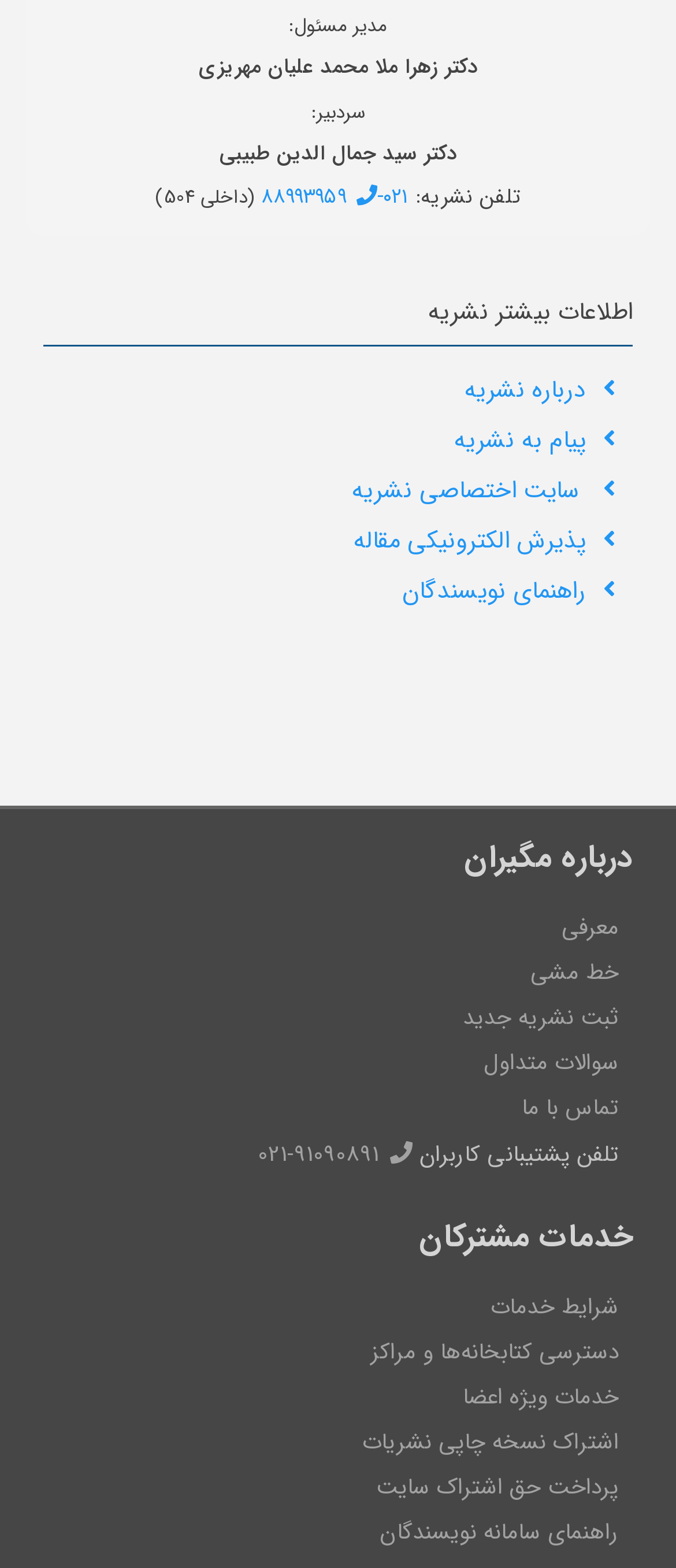Using the webpage screenshot, locate the HTML element that fits the following description and provide its bounding box: "معرفی".

[0.831, 0.58, 0.915, 0.603]